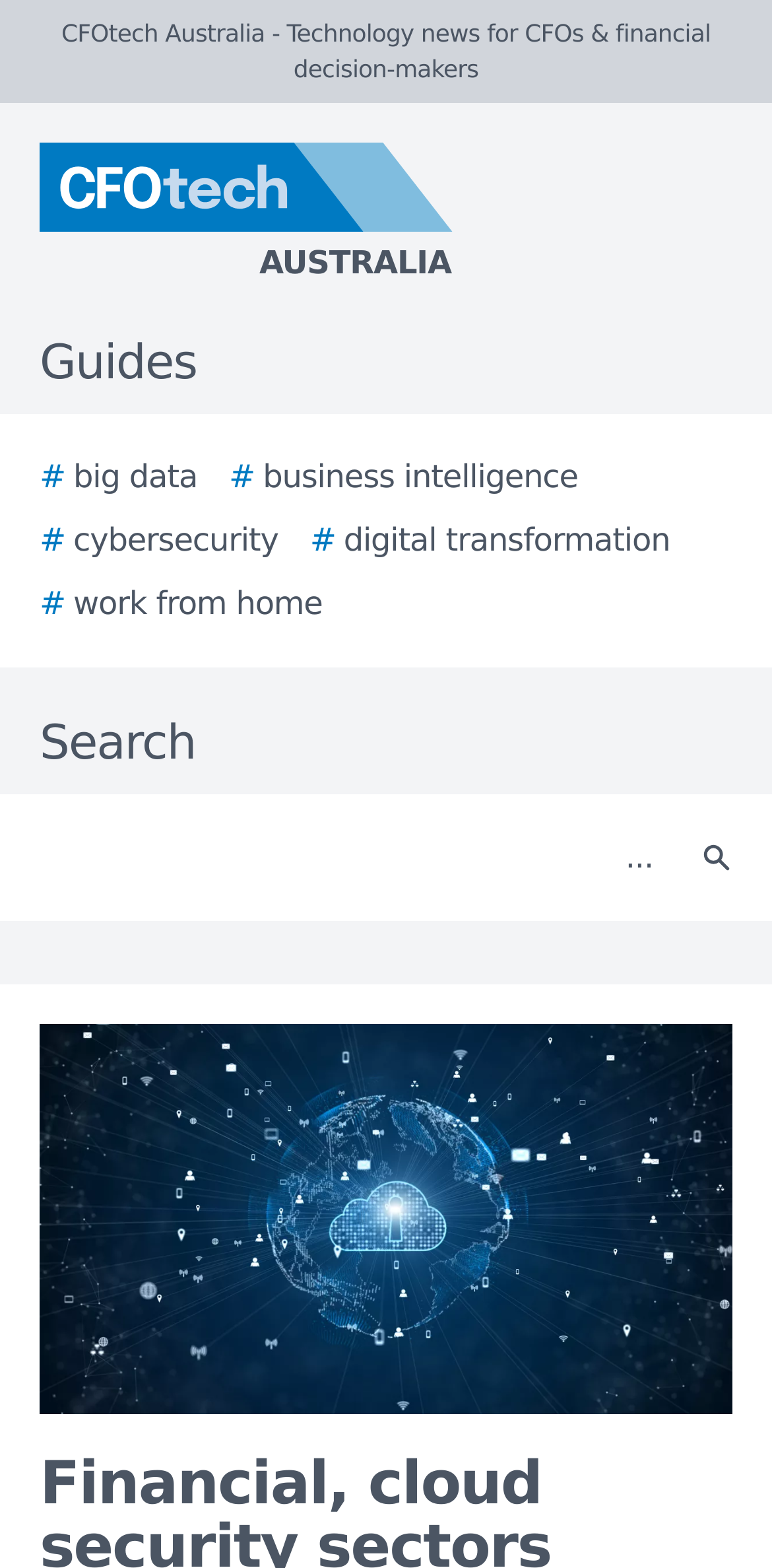Provide a thorough summary of the webpage.

The webpage appears to be a news article or blog post from CFOtech Australia, a technology news website for CFOs and financial decision-makers. At the top of the page, there is a header section with the website's logo, a link to the homepage, and a navigation menu with links to various guides and topics such as big data, business intelligence, cybersecurity, digital transformation, and work from home.

Below the header section, there is a search bar with a text input field and a search button. The search button has a small icon next to it. On the right side of the search bar, there is a large image that takes up most of the width of the page.

The main content of the page is likely an article or news story, but the exact details are not provided in the accessibility tree. The title of the article is "Financial, cloud security sectors collaborate on cyber threats". The article may discuss the partnership between financial and cloud security sectors to set a baseline of expectations related to cybersecurity and roles and responsibilities for cloud deployment, as mentioned in the meta description.

There are a total of 7 links on the page, including the logo link, 5 topic links, and the search button. There are also 3 images on the page, including the logo, a small icon next to the search button, and a large story image.